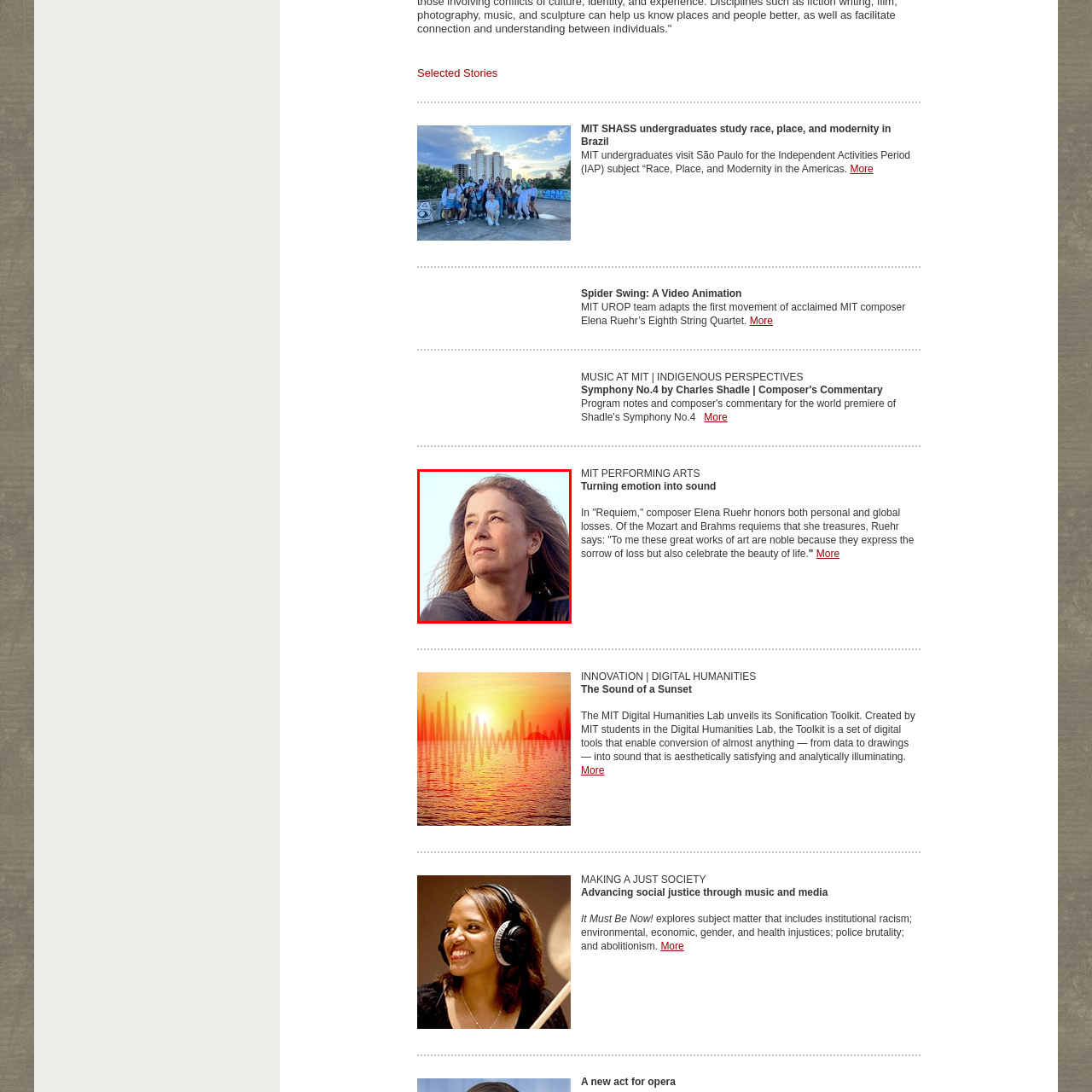What is a characteristic of Elena Ruehr's work?
Please examine the image highlighted within the red bounding box and respond to the question using a single word or phrase based on the image.

Emotional depth